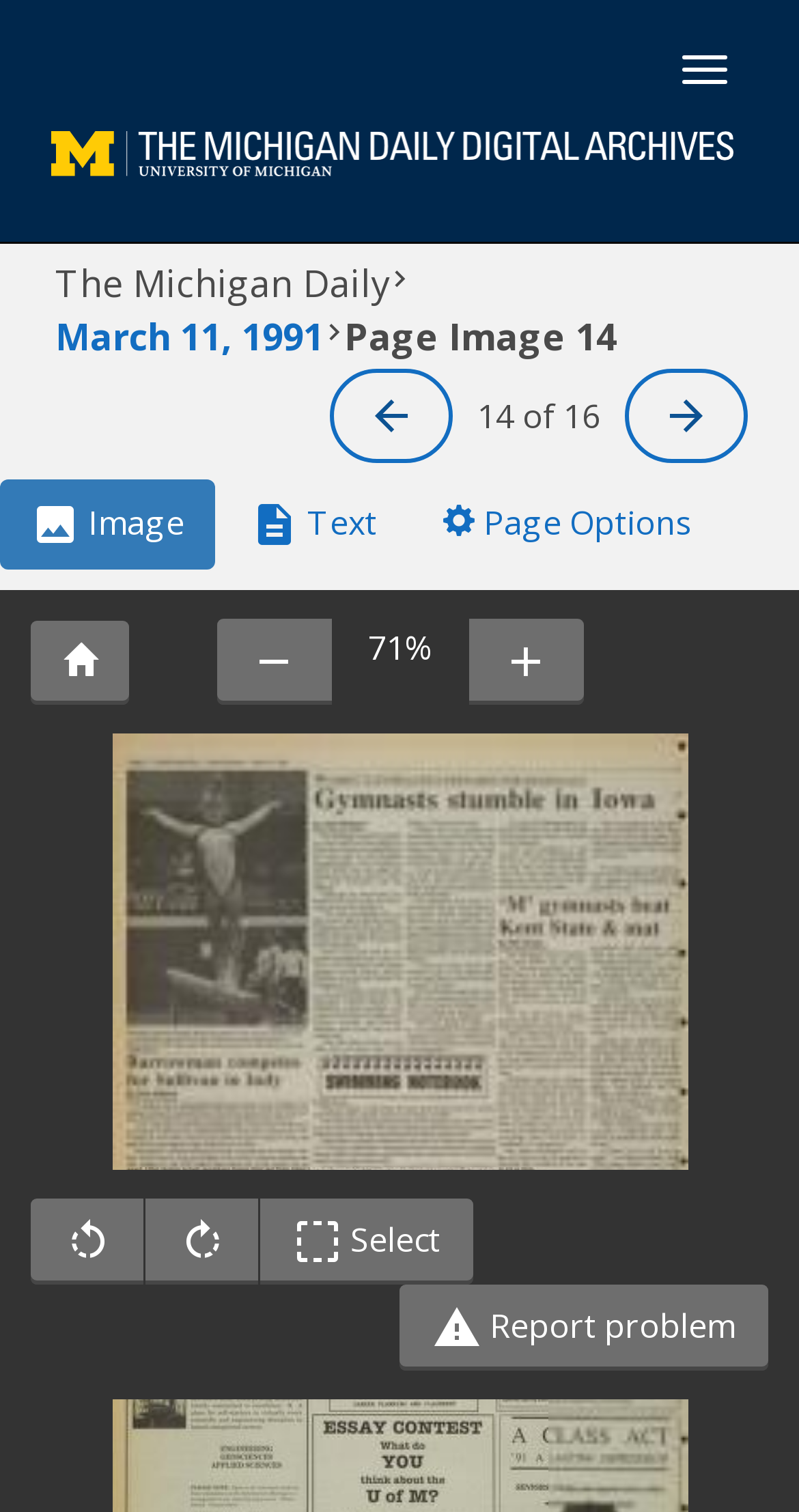Locate the bounding box coordinates of the segment that needs to be clicked to meet this instruction: "View March 11, 1991".

[0.069, 0.2, 0.405, 0.244]